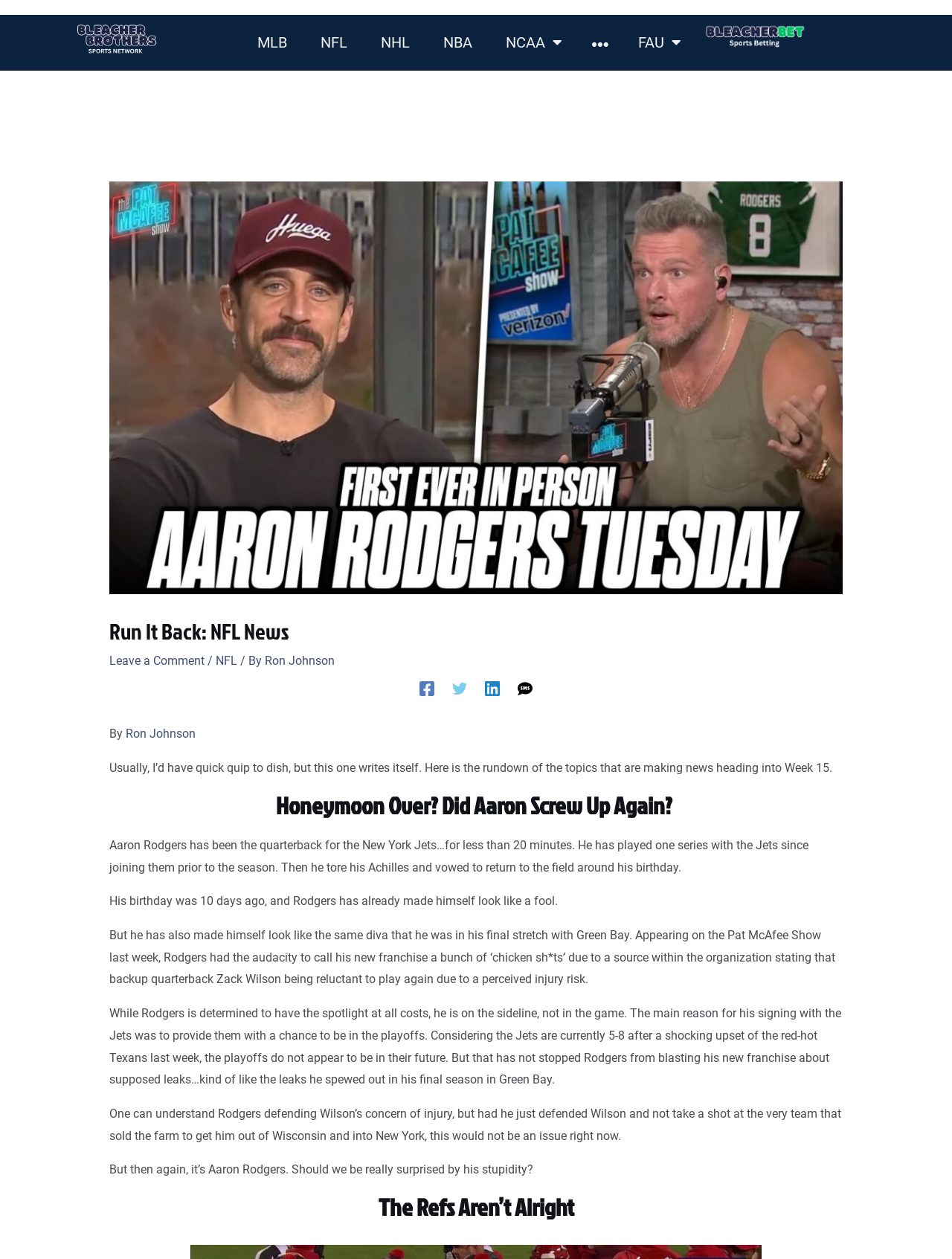Provide a comprehensive description of the webpage.

The webpage is a sports news article from Bleacher Brothers, specifically focused on NFL news. At the top, there are several links to other sports categories, including MLB, NHL, NBA, and NCAA, as well as a menu toggle button. Below these links, there is a header section with the title "Run It Back: NFL News" and a link to leave a comment.

The main content of the article is divided into sections, each with a heading. The first section discusses Aaron Rodgers, the quarterback who recently joined the New York Jets. The text describes Rodgers' brief time with the Jets, his injury, and his recent comments on the Pat McAfee Show, where he criticized his new franchise. The article is critical of Rodgers' behavior, calling him a "diva" and questioning his decision to blast his new team.

The second section, titled "The Refs Aren’t Alright", is not fully described in the provided accessibility tree, but it likely continues the discussion of NFL news and controversies.

Throughout the article, there are links to social media platforms, including Facebook, Twitter, LinkedIn, and SMS, each accompanied by an image. There are no images directly related to the article's content.